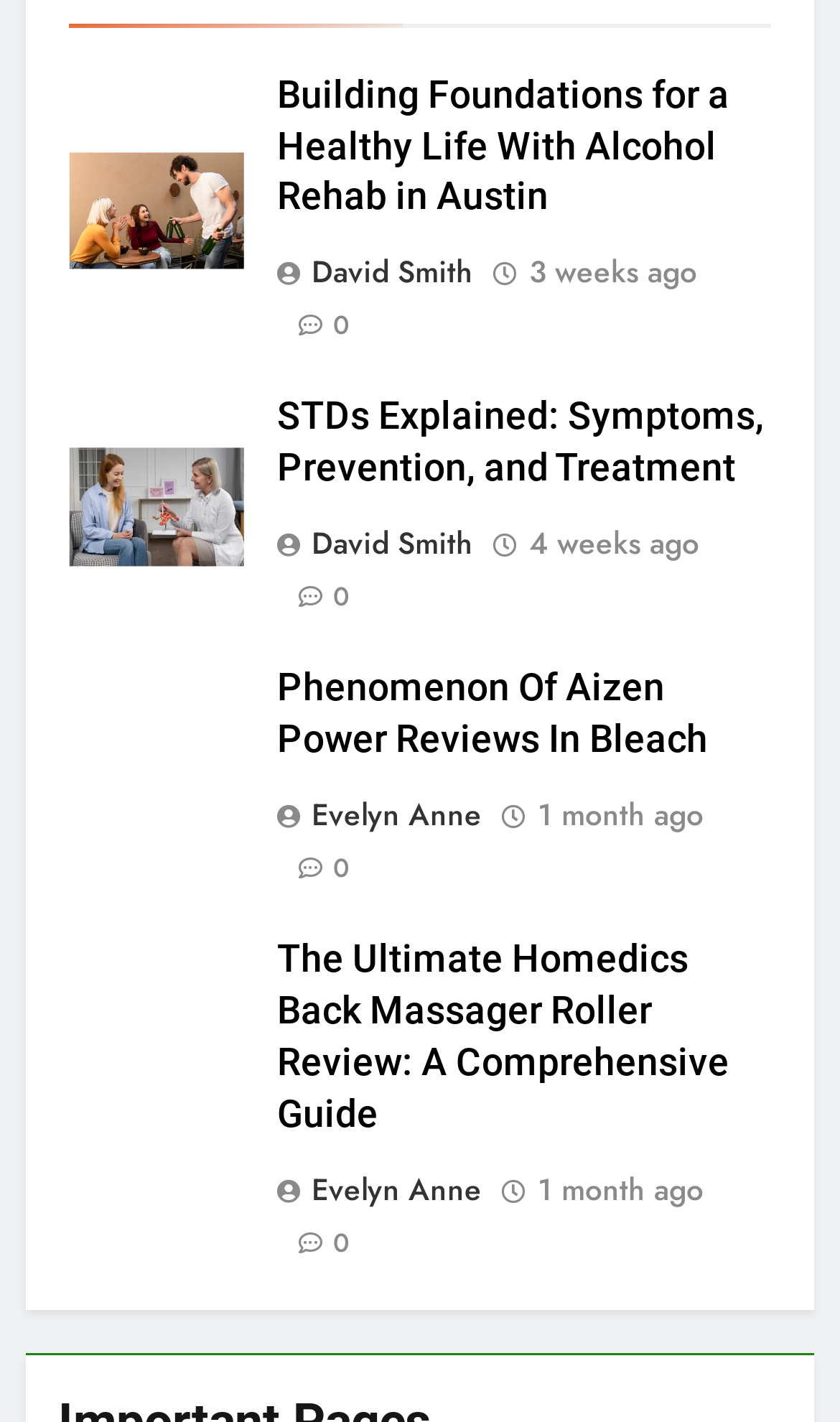What is the topic of the first article?
Please give a detailed and elaborate explanation in response to the question.

I looked at the 'heading' element inside the first 'article' element, which is [701]. The text of this element is 'Building Foundations for a Healthy Life With Alcohol Rehab in Austin', so the topic of the first article is related to alcohol rehab in Austin.